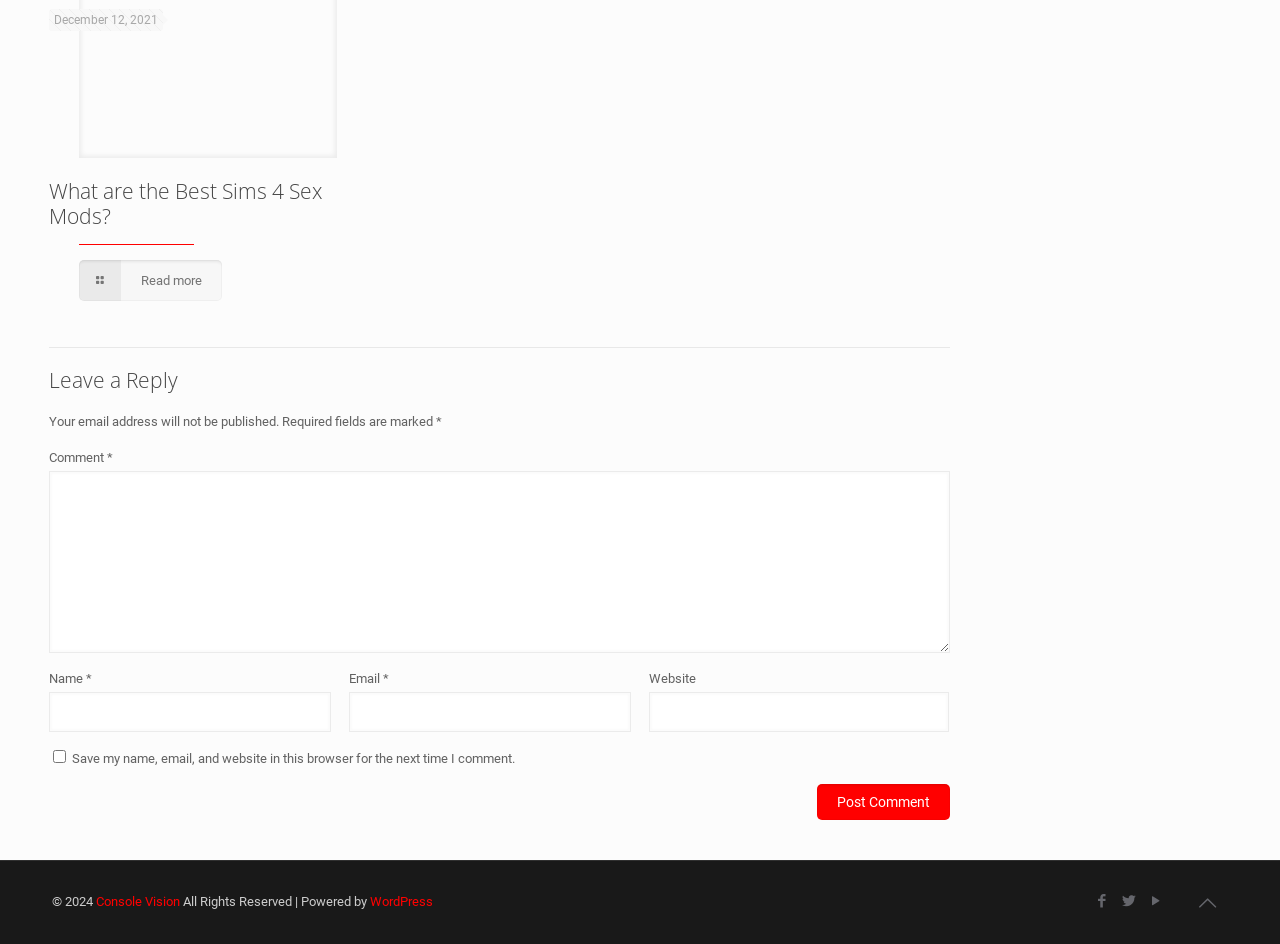What is the purpose of the textbox at the bottom of the page?
Please provide a comprehensive and detailed answer to the question.

I analyzed the webpage structure and found a textbox with a label 'Comment *' at the bottom of the page. This suggests that the purpose of this textbox is to allow users to enter a comment, which is a common feature in blog posts or articles.